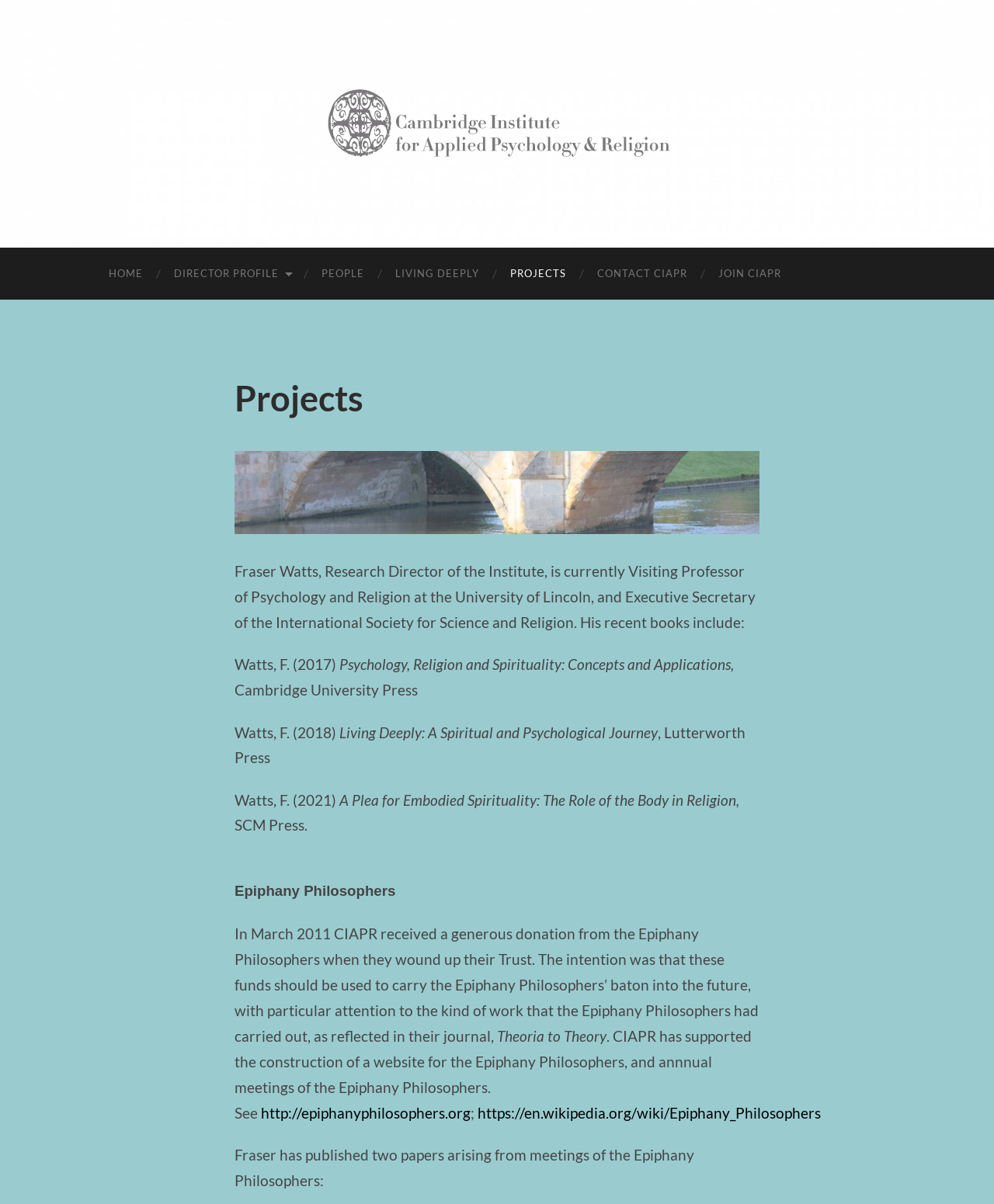Determine the bounding box coordinates of the element that should be clicked to execute the following command: "go to Cambridge Institute for Applied Psychology & Religion homepage".

[0.316, 0.064, 0.684, 0.139]